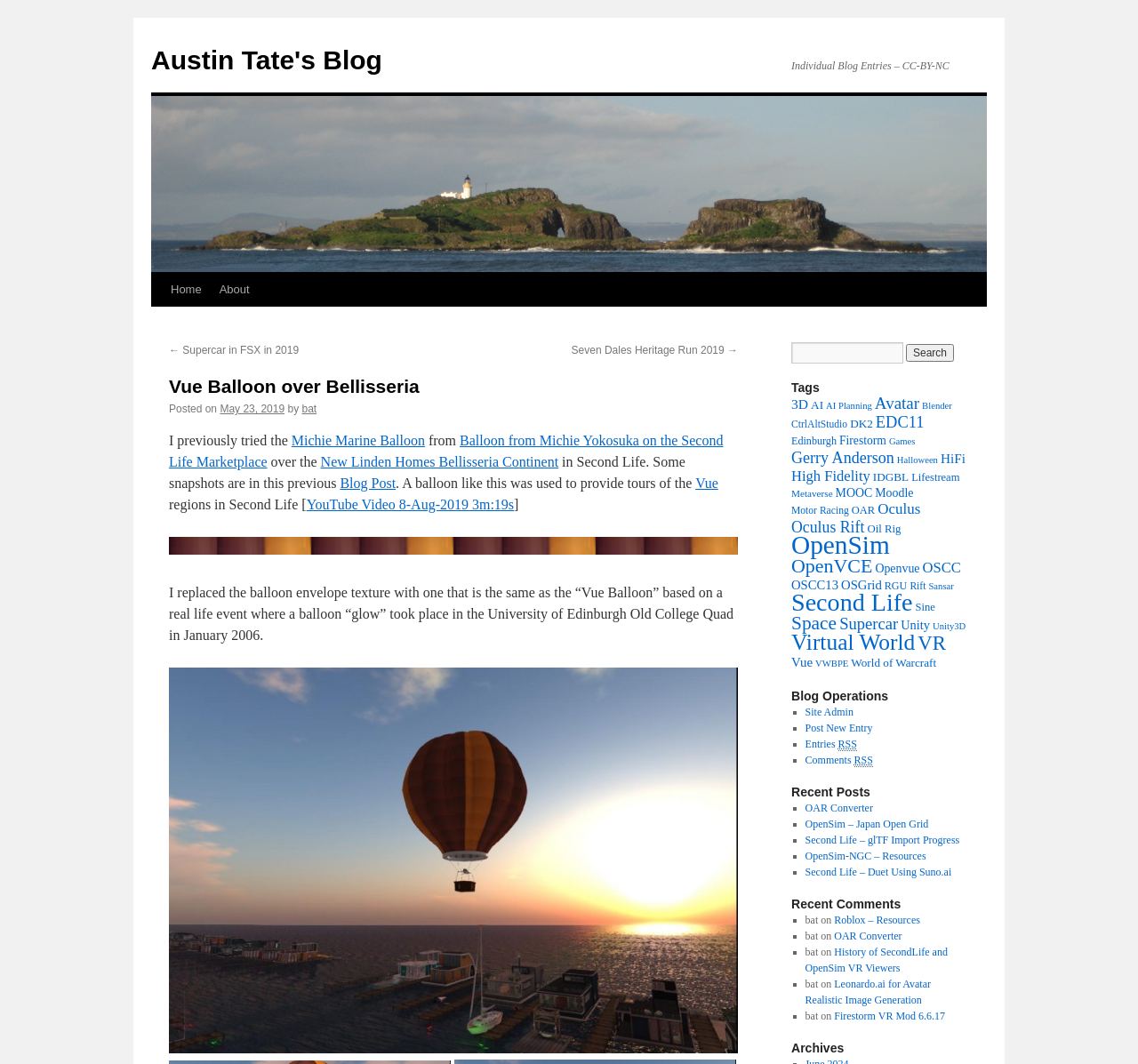Using the description: "title="Architectuul"", identify the bounding box of the corresponding UI element in the screenshot.

None